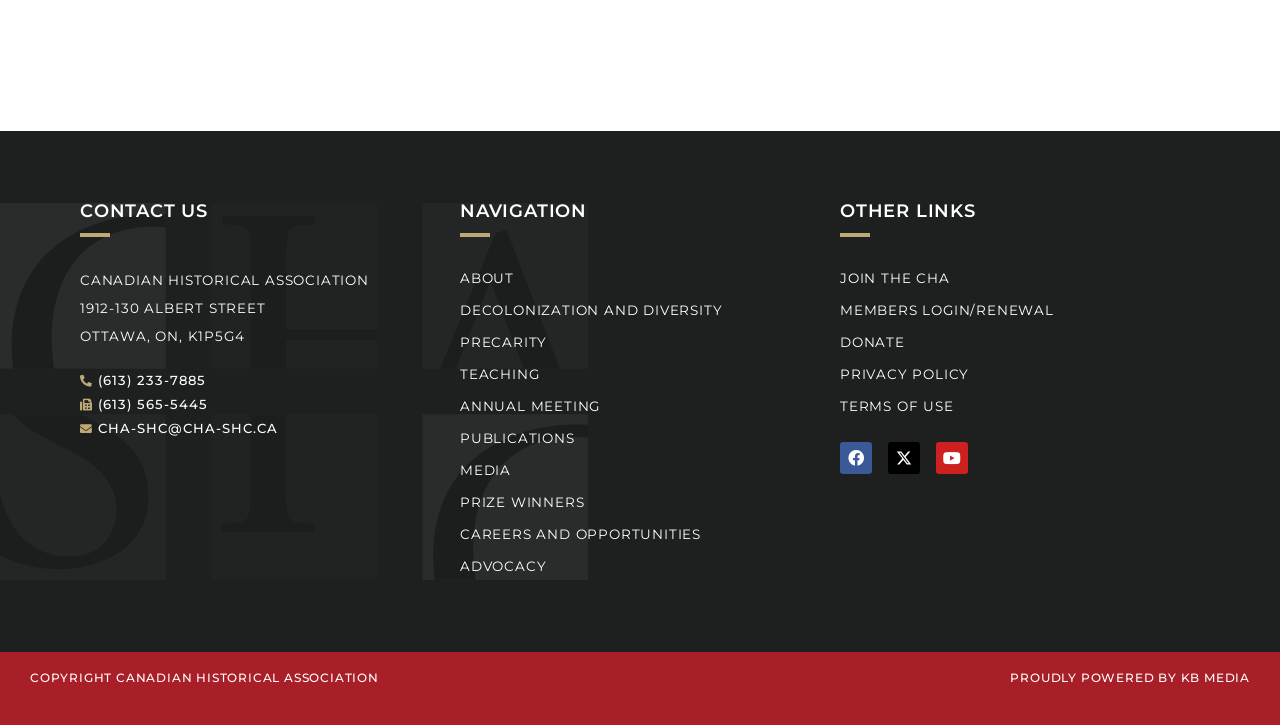What is the purpose of the 'JOIN THE CHA' link?
Observe the image and answer the question with a one-word or short phrase response.

To join the Canadian Historical Association